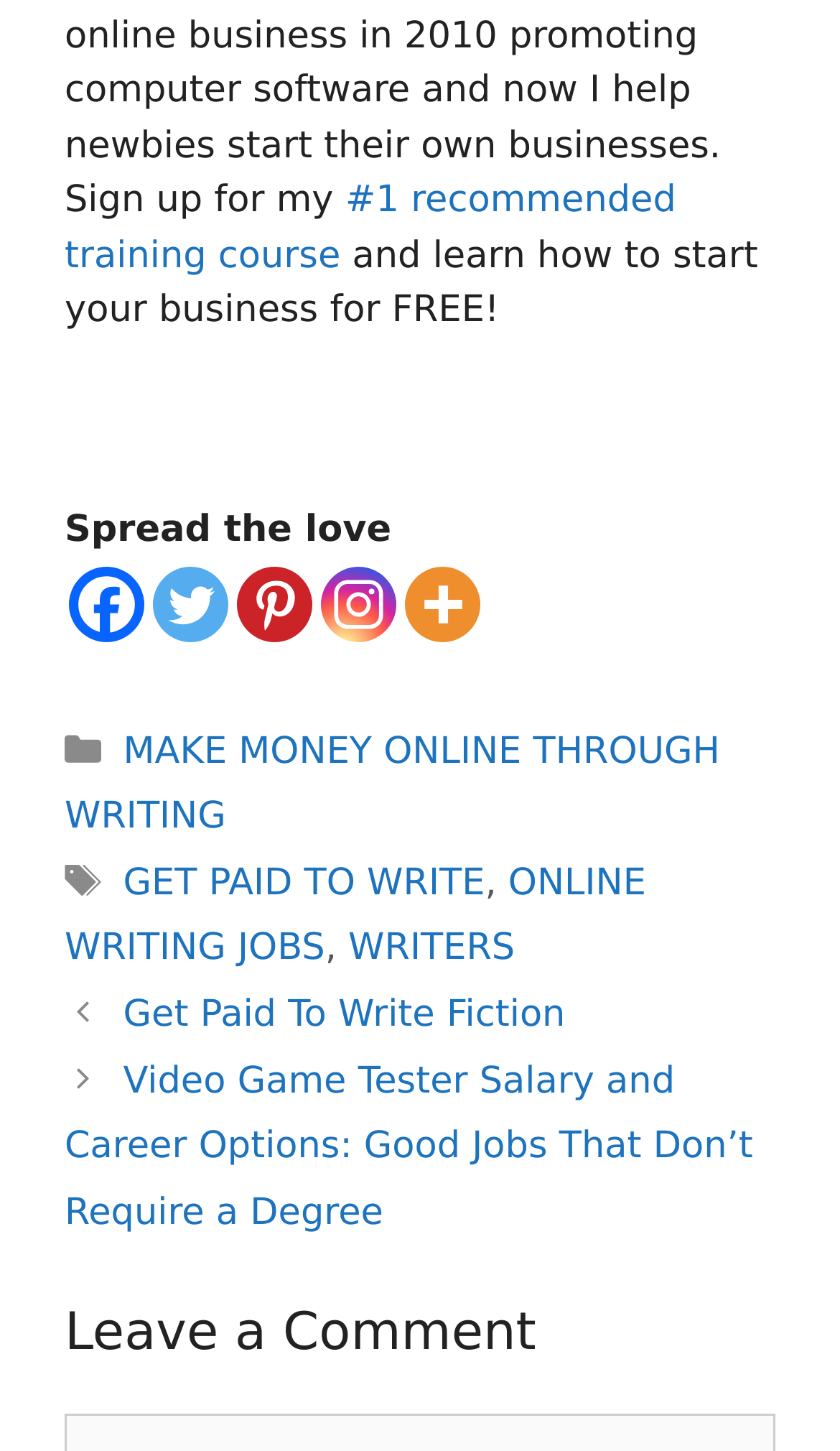Determine the bounding box coordinates of the clickable region to execute the instruction: "Read the 'Get Paid To Write Fiction' post". The coordinates should be four float numbers between 0 and 1, denoted as [left, top, right, bottom].

[0.147, 0.685, 0.673, 0.714]